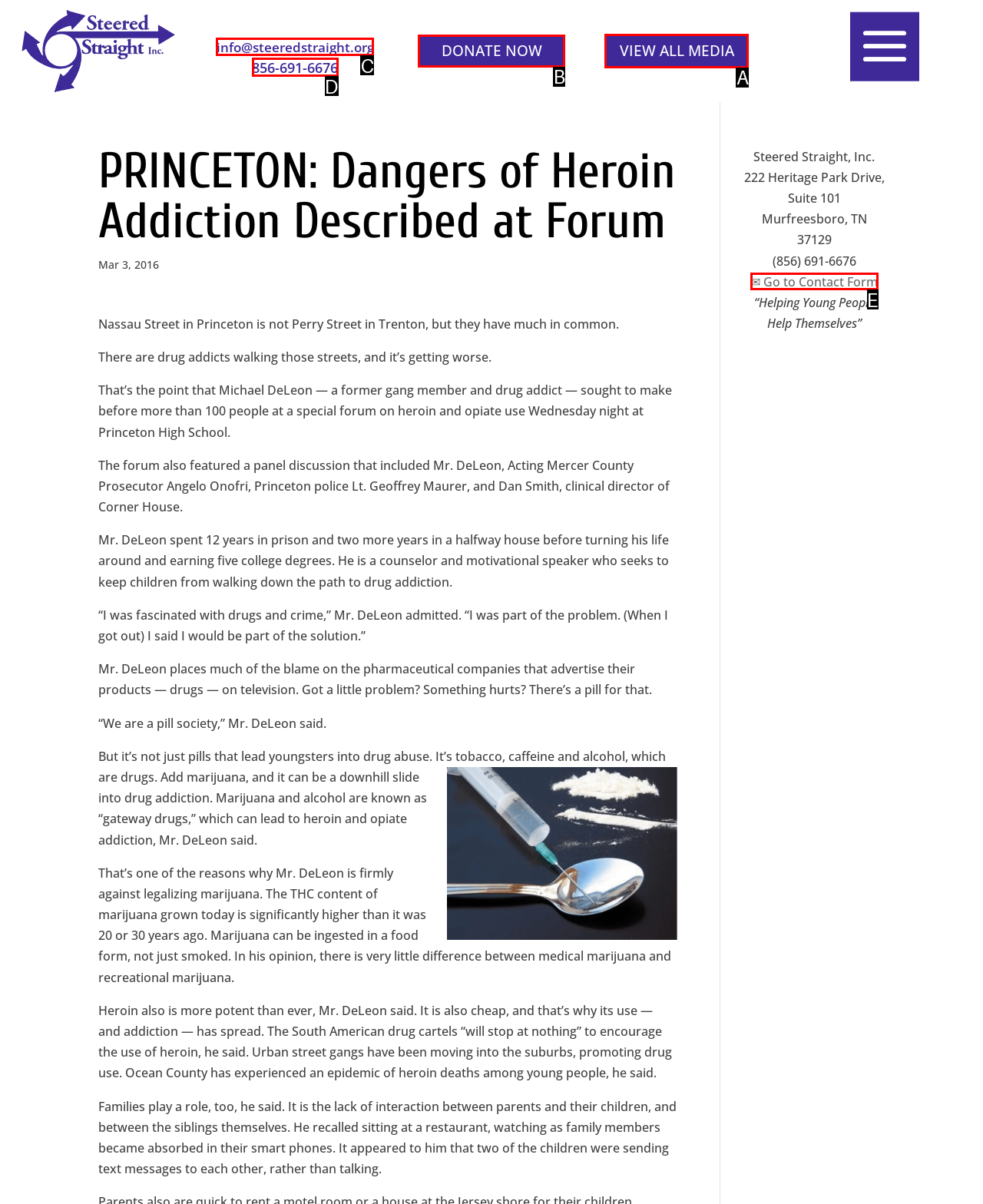Determine which option fits the following description: Donate Now
Answer with the corresponding option's letter directly.

B